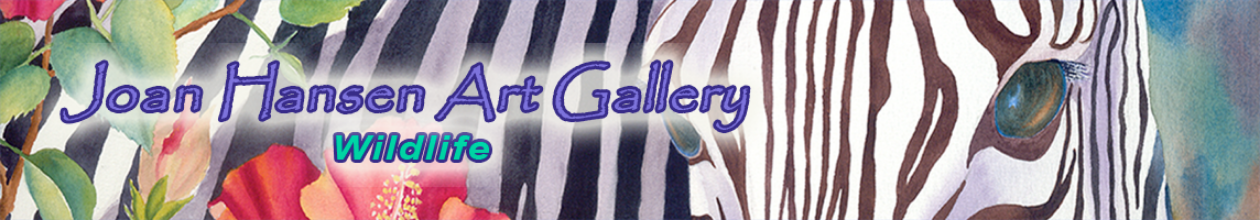What is the artistic style reflected in the banner's composition?
Refer to the screenshot and deliver a thorough answer to the question presented.

The caption states that the overall composition of the banner 'not only reflects Joan Hansen's artistic style but also invites viewers to explore the beauty and diversity of wildlife through her art', implying that the banner's composition is a representation of Joan Hansen's artistic style.